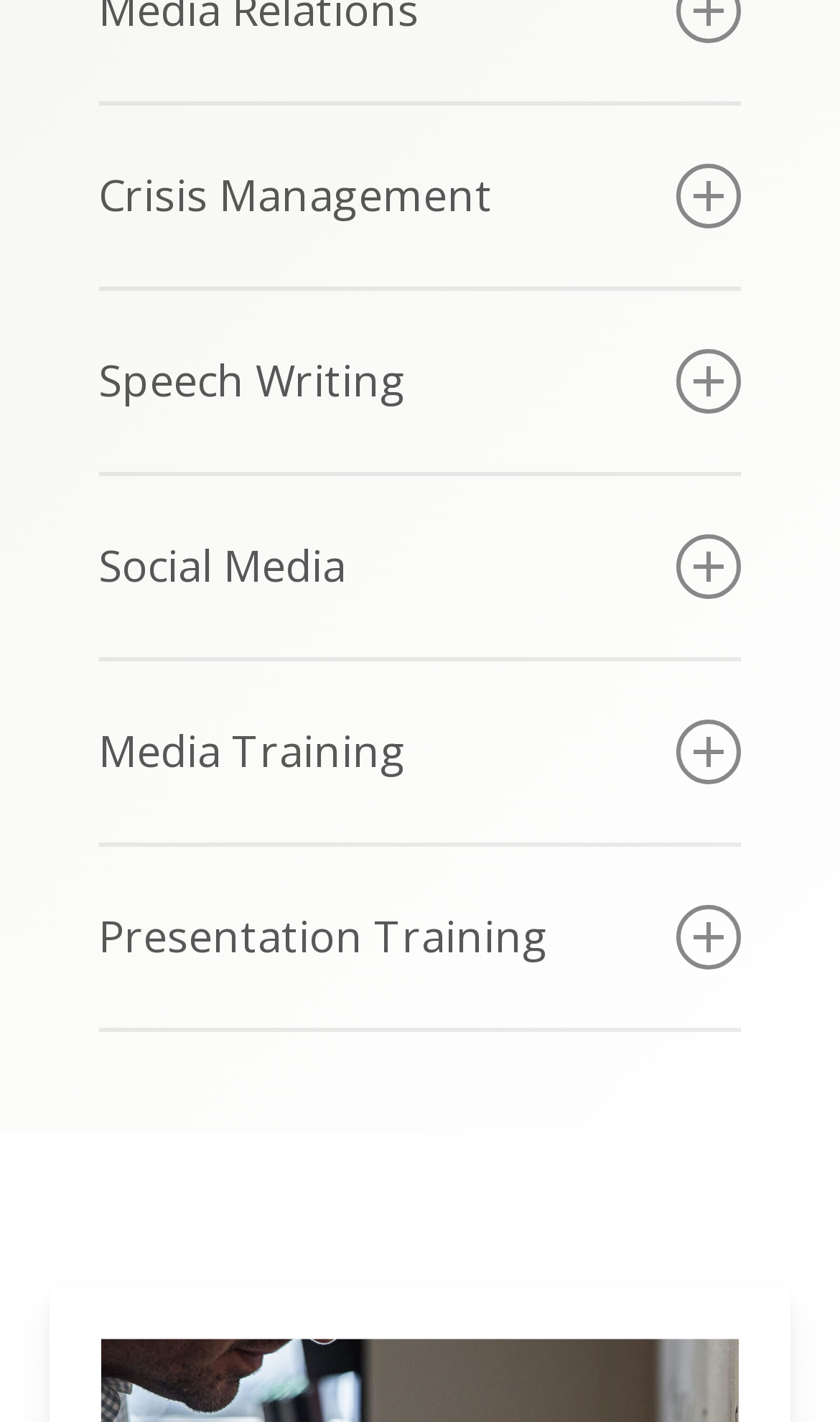Based on the image, please elaborate on the answer to the following question:
What is the benefit of media training?

Based on the static text, the benefit of media training is to reduce stress and uncertainty in interviews, suggesting that media training can help individuals feel more prepared and confident in their interactions with the media.